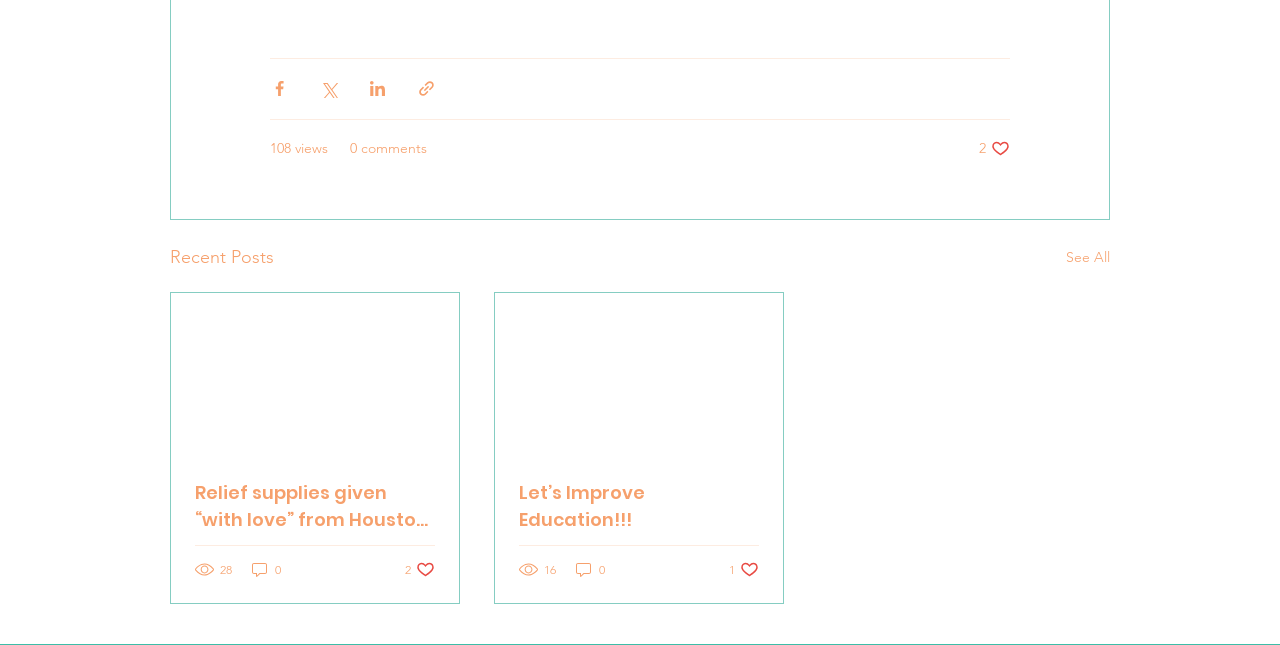What is the purpose of the buttons with social media icons?
Based on the image, give a one-word or short phrase answer.

Share via social media